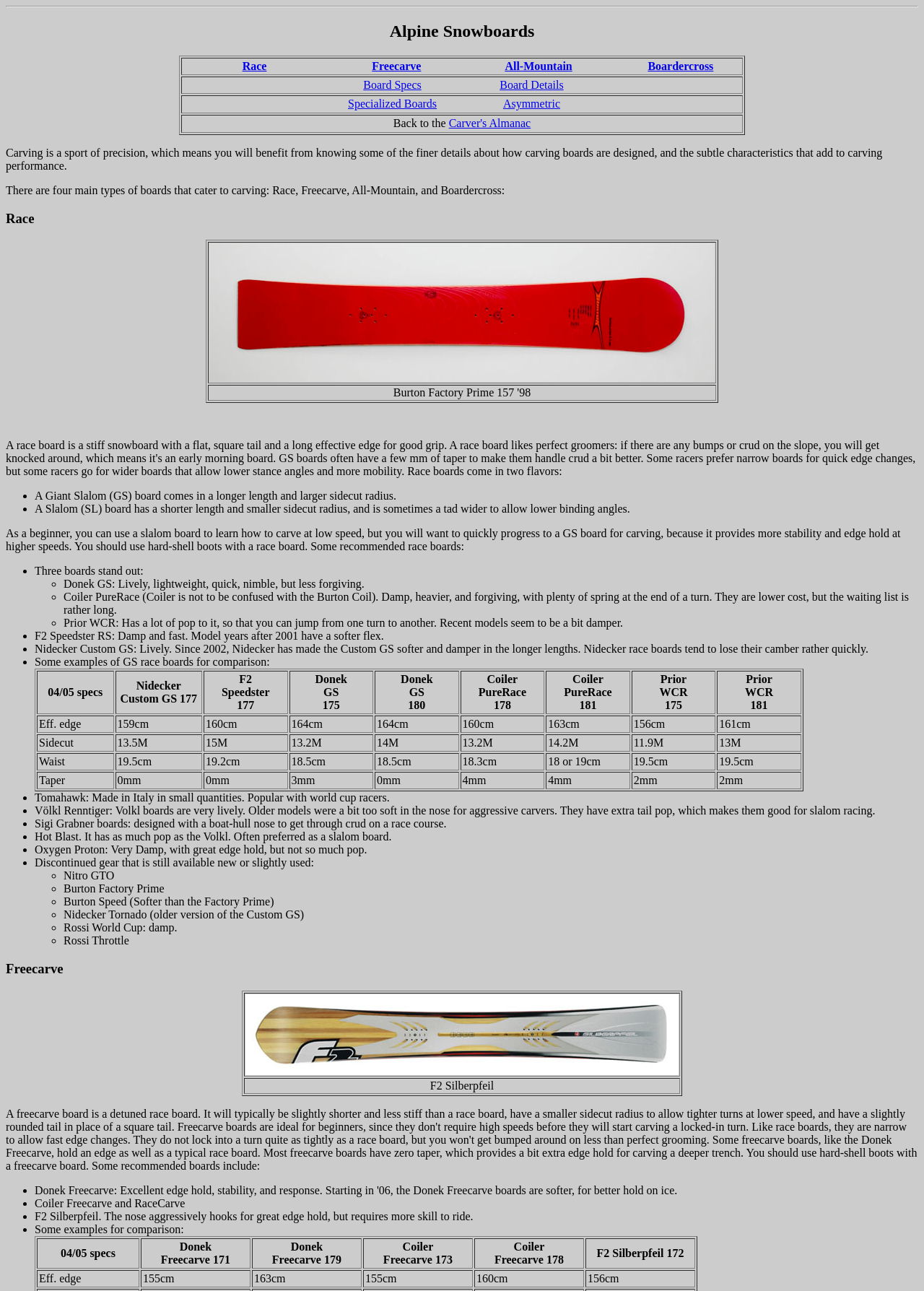Determine the bounding box coordinates for the clickable element required to fulfill the instruction: "Go back to the Carver's Almanac". Provide the coordinates as four float numbers between 0 and 1, i.e., [left, top, right, bottom].

[0.486, 0.091, 0.574, 0.1]